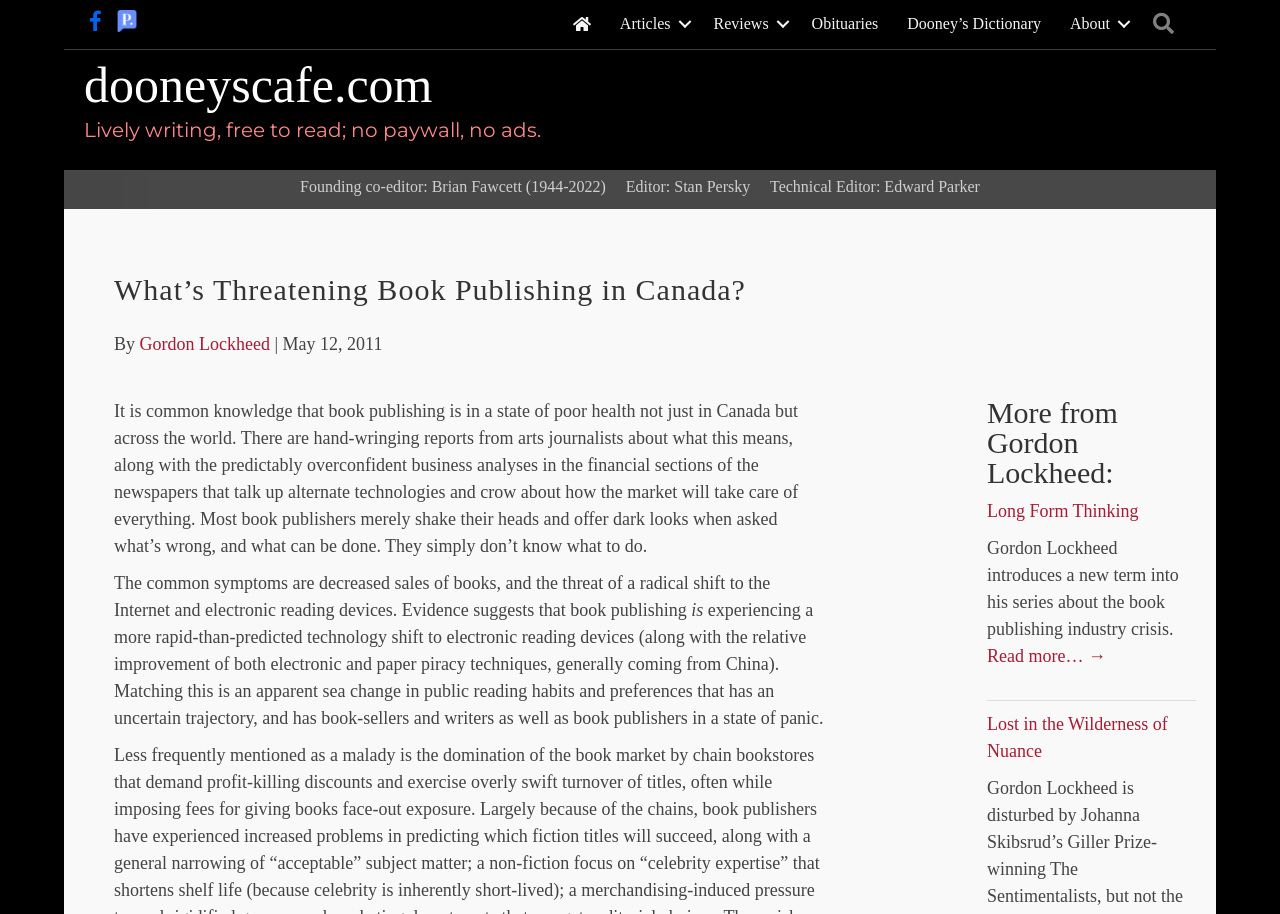Respond with a single word or phrase for the following question: 
What is the name of the website?

dooneyscafe.com